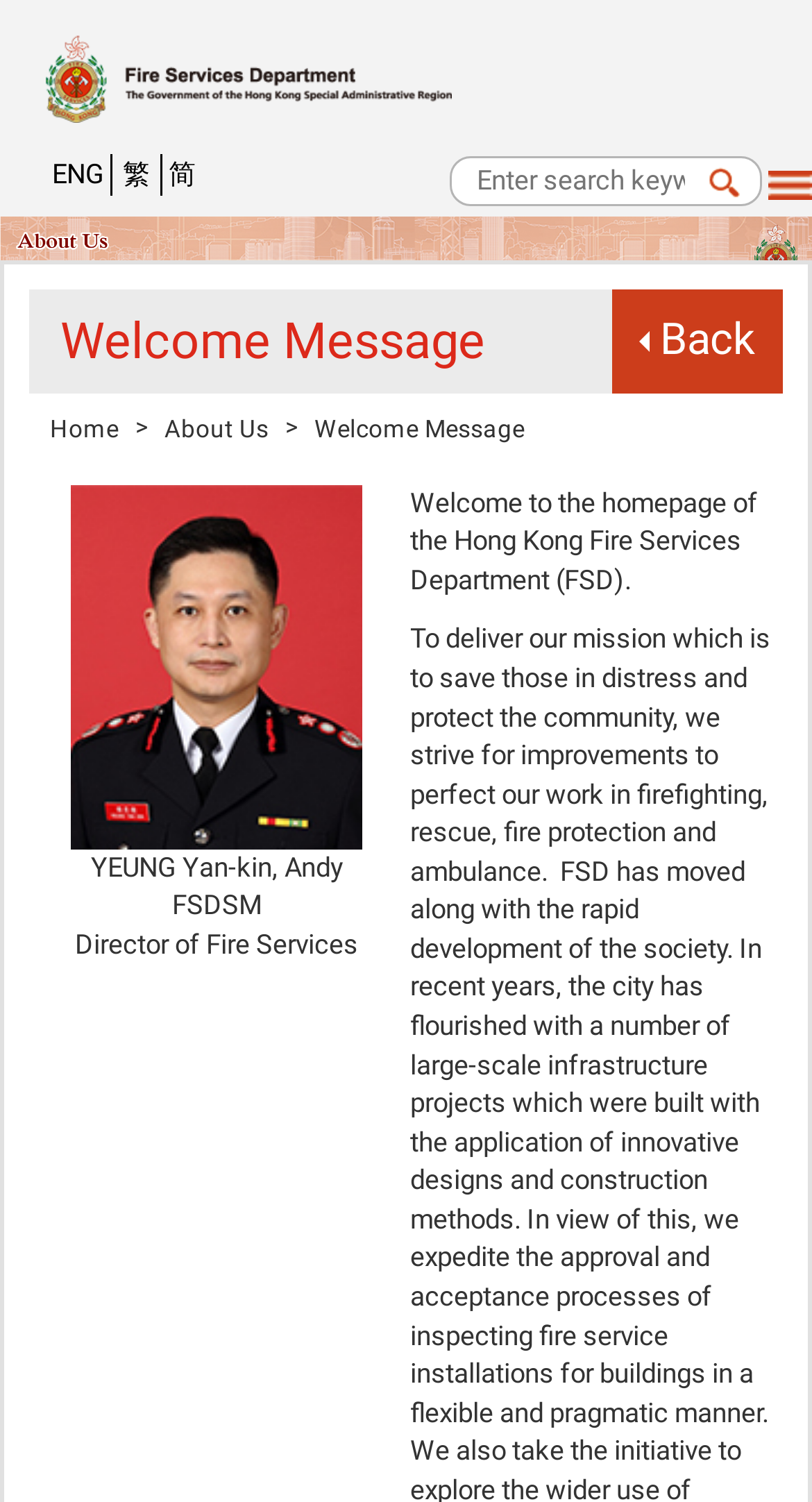Could you indicate the bounding box coordinates of the region to click in order to complete this instruction: "Skip to content".

None